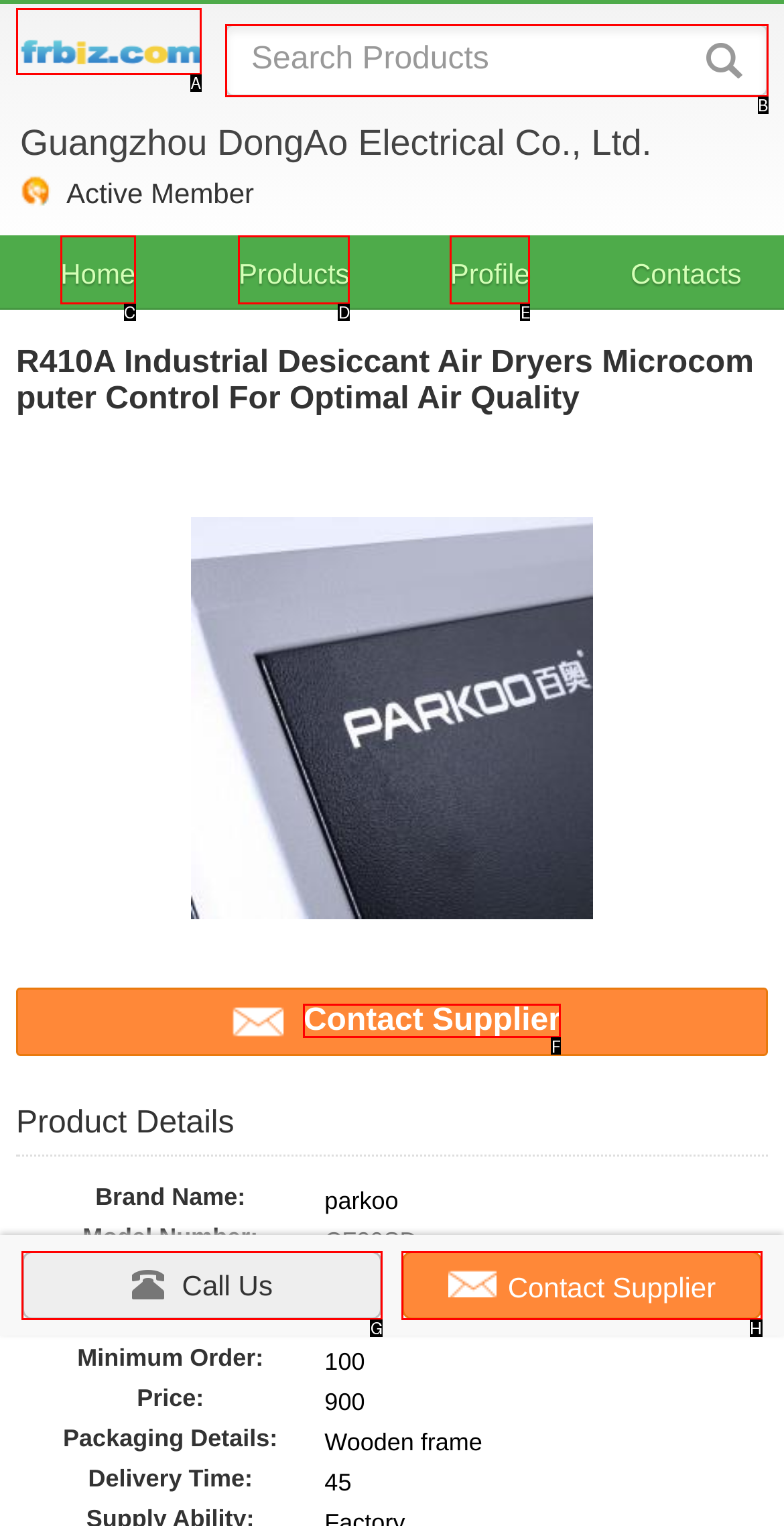Select the appropriate HTML element that needs to be clicked to execute the following task: Contact supplier. Respond with the letter of the option.

F